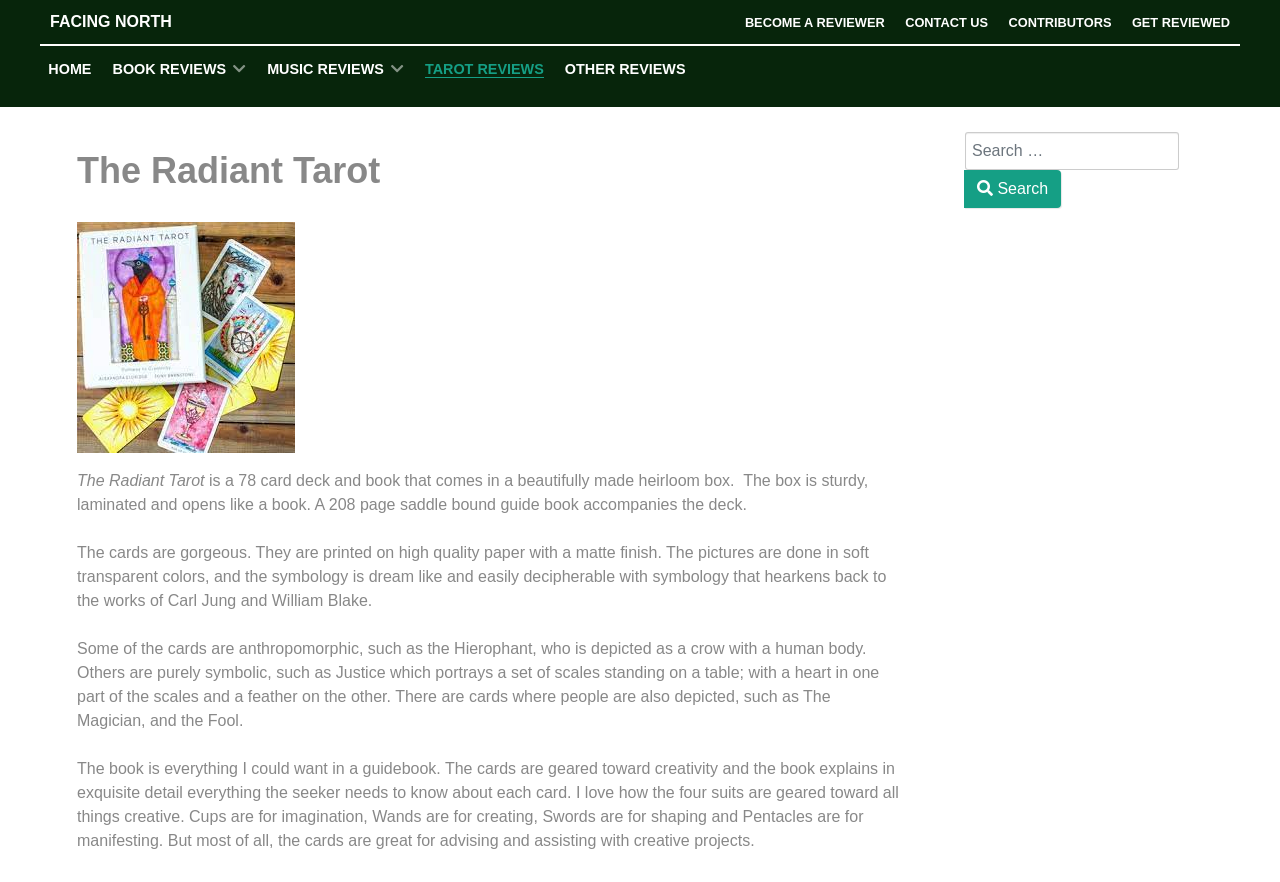Identify the bounding box coordinates for the element that needs to be clicked to fulfill this instruction: "Contact us". Provide the coordinates in the format of four float numbers between 0 and 1: [left, top, right, bottom].

[0.707, 0.017, 0.772, 0.034]